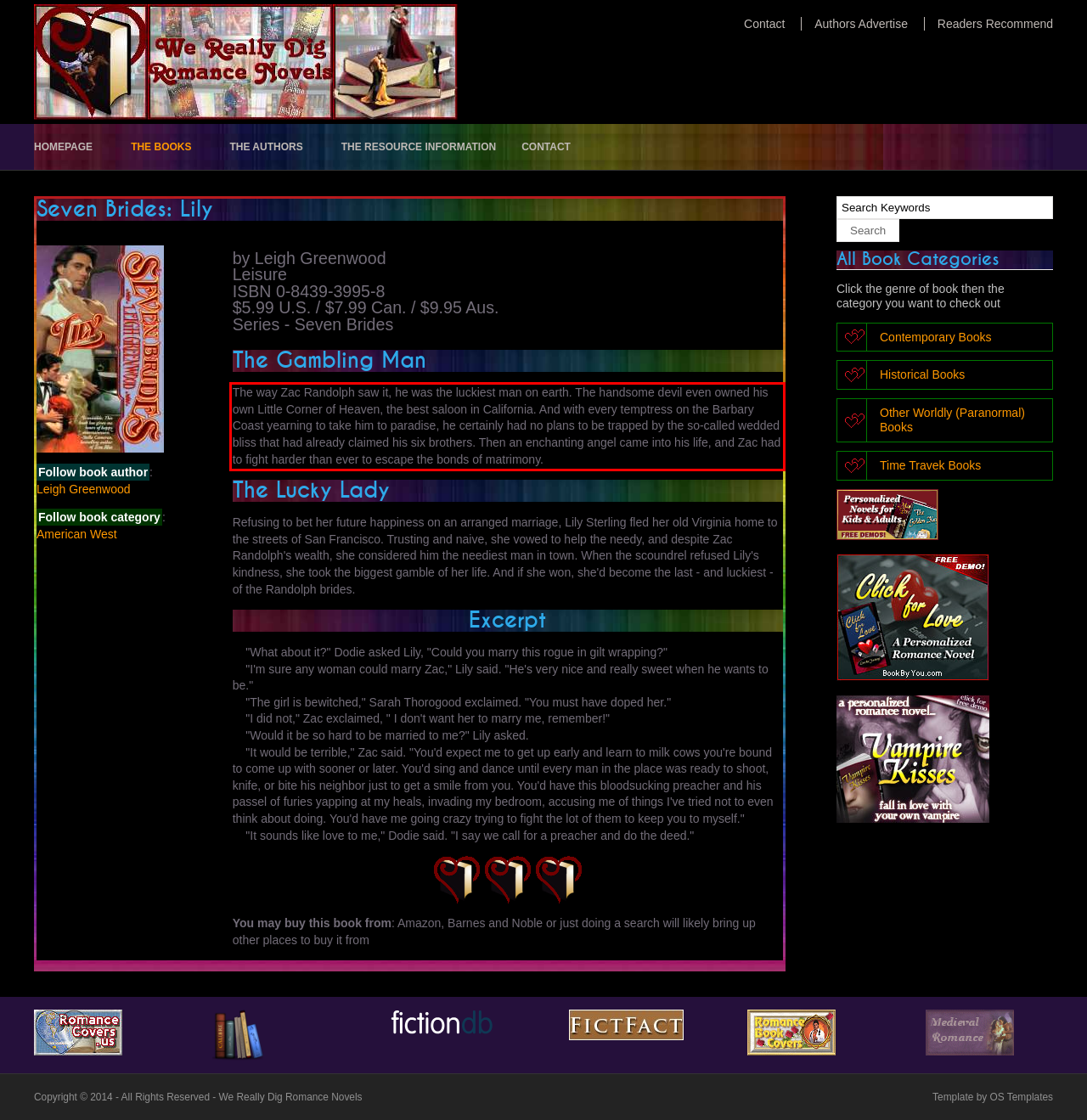You have a screenshot of a webpage, and there is a red bounding box around a UI element. Utilize OCR to extract the text within this red bounding box.

The way Zac Randolph saw it, he was the luckiest man on earth. The handsome devil even owned his own Little Corner of Heaven, the best saloon in California. And with every temptress on the Barbary Coast yearning to take him to paradise, he certainly had no plans to be trapped by the so-called wedded bliss that had already claimed his six brothers. Then an enchanting angel came into his life, and Zac had to fight harder than ever to escape the bonds of matrimony.